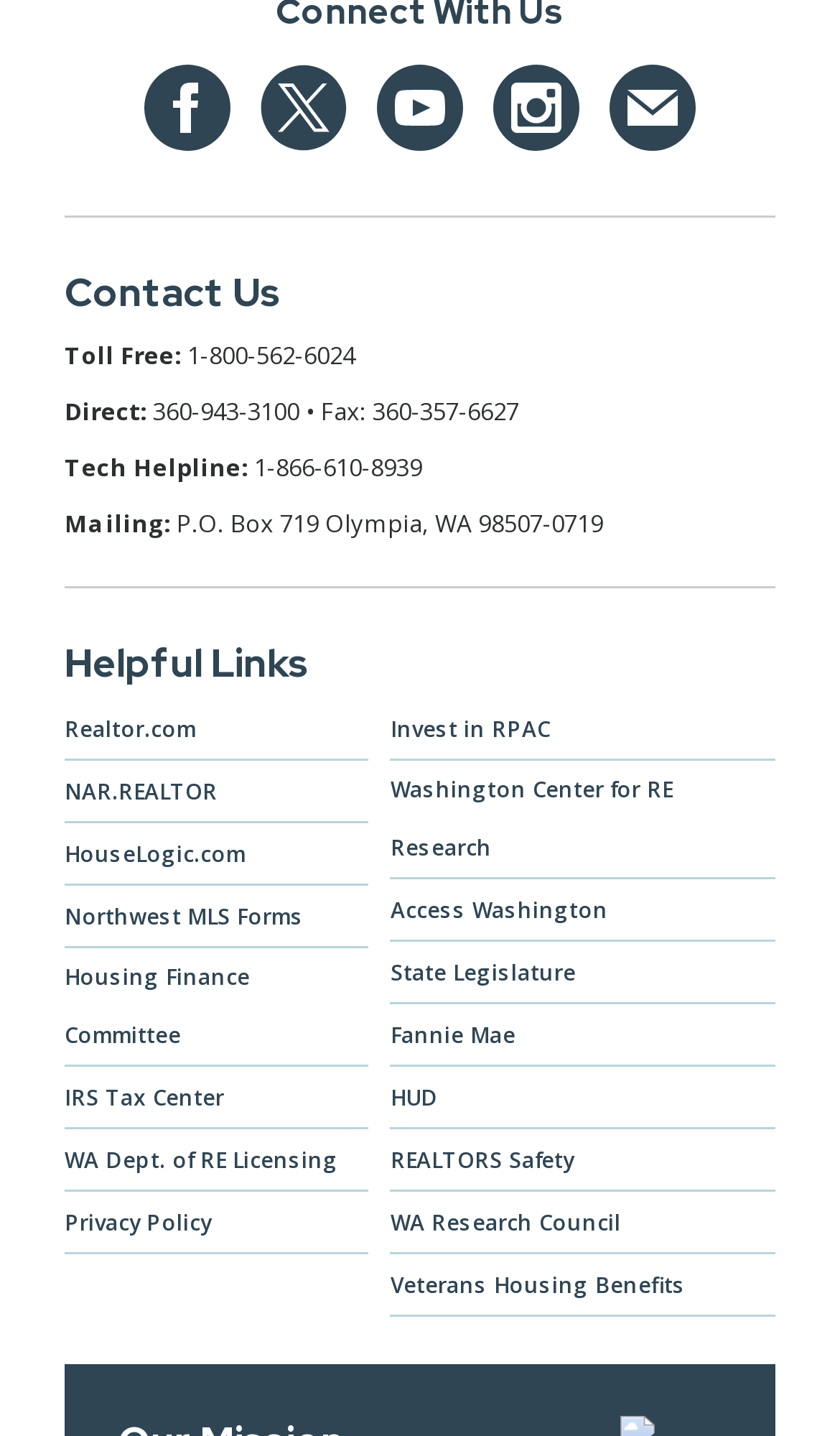What is the phone number for toll-free?
Make sure to answer the question with a detailed and comprehensive explanation.

The phone number for toll-free is '1-800-562-6024' because it is the text content of the StaticText element with ID 229, which is located below the 'Toll Free:' label.